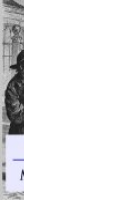Where does the story of the eBook take place?
Based on the image, answer the question in a detailed manner.

The story of the eBook takes place 'along the Mississippi River' as it is mentioned in the caption as the setting where the young boy grows up.